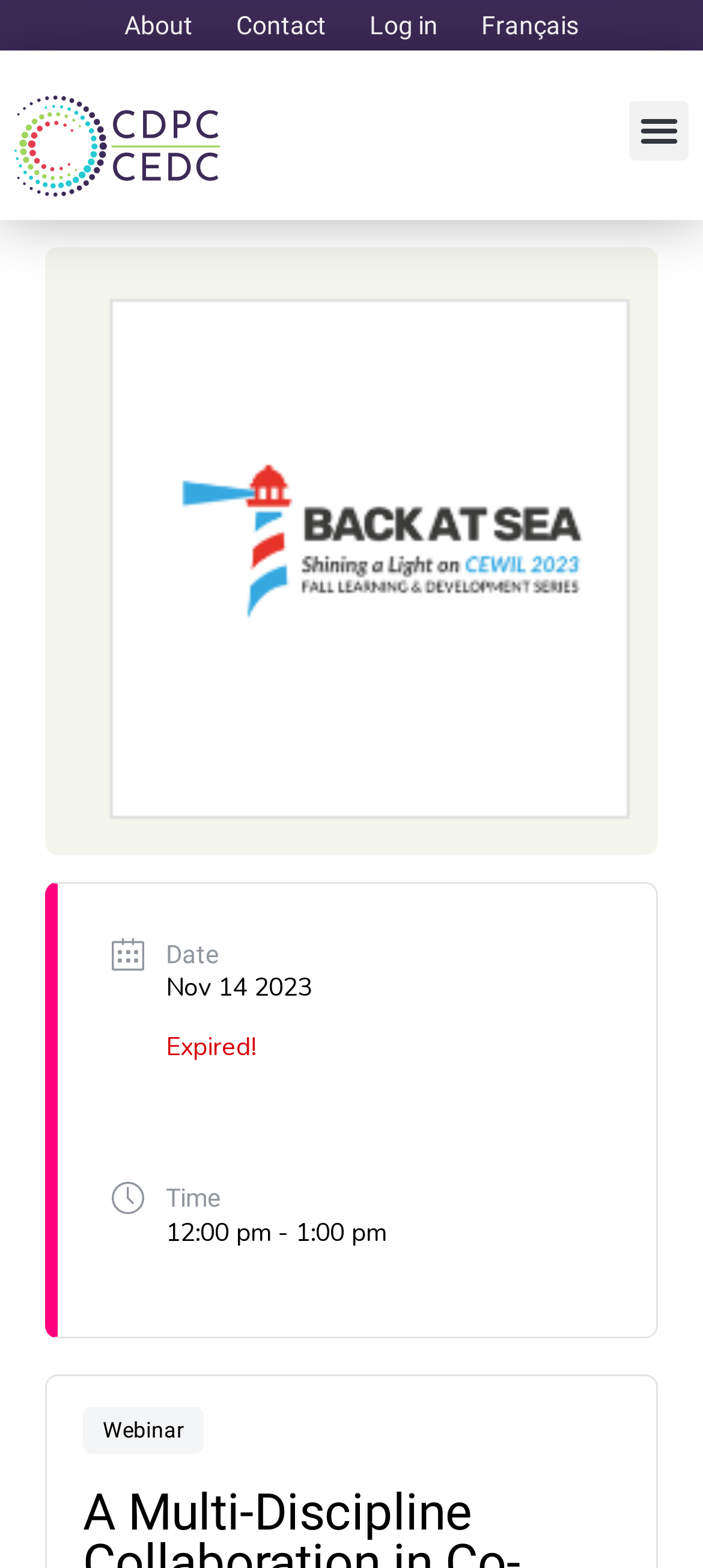What is the language of the webpage?
From the screenshot, supply a one-word or short-phrase answer.

English and French